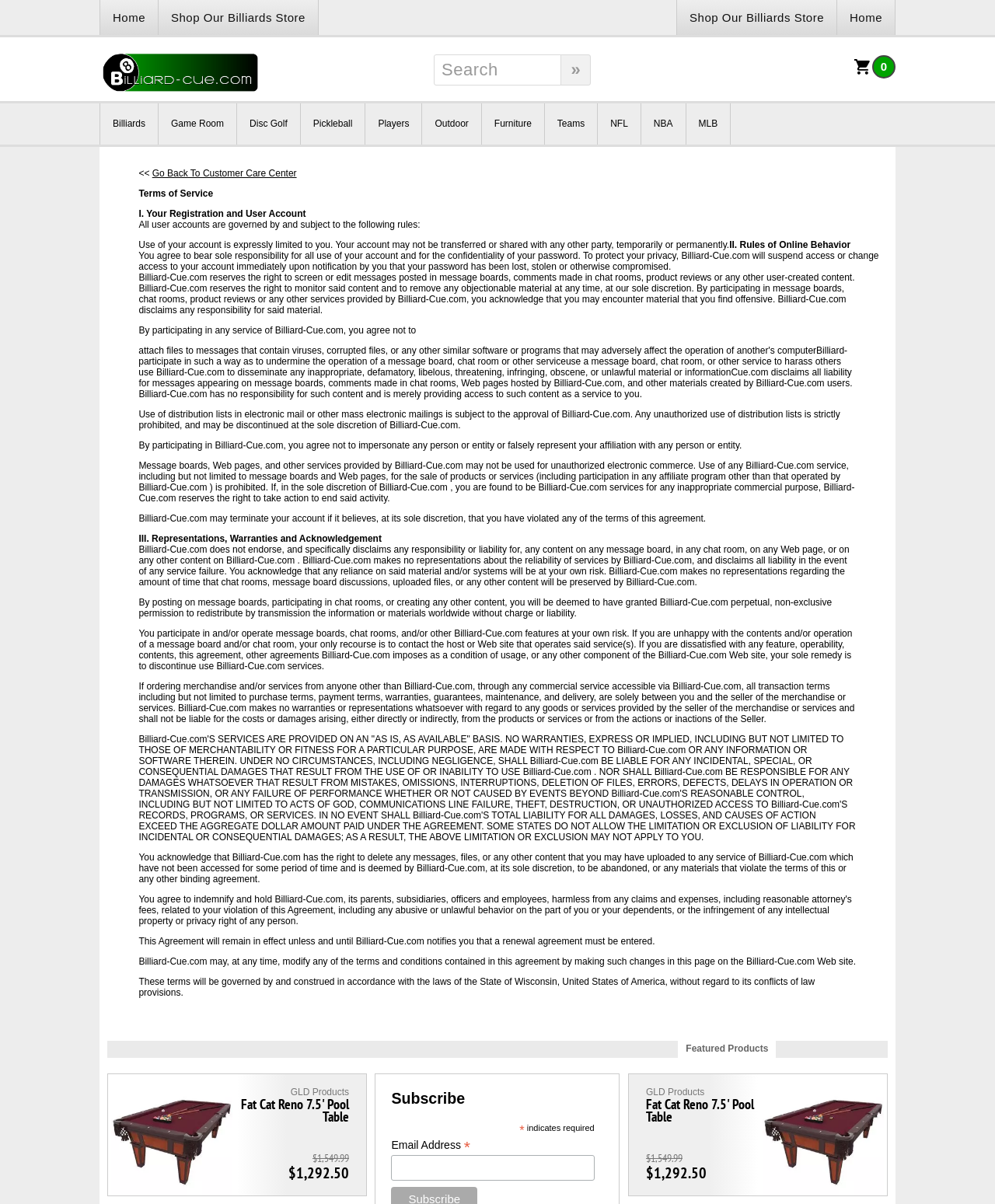Determine the bounding box coordinates for the area that needs to be clicked to fulfill this task: "Subscribe with your email address". The coordinates must be given as four float numbers between 0 and 1, i.e., [left, top, right, bottom].

[0.393, 0.959, 0.597, 0.981]